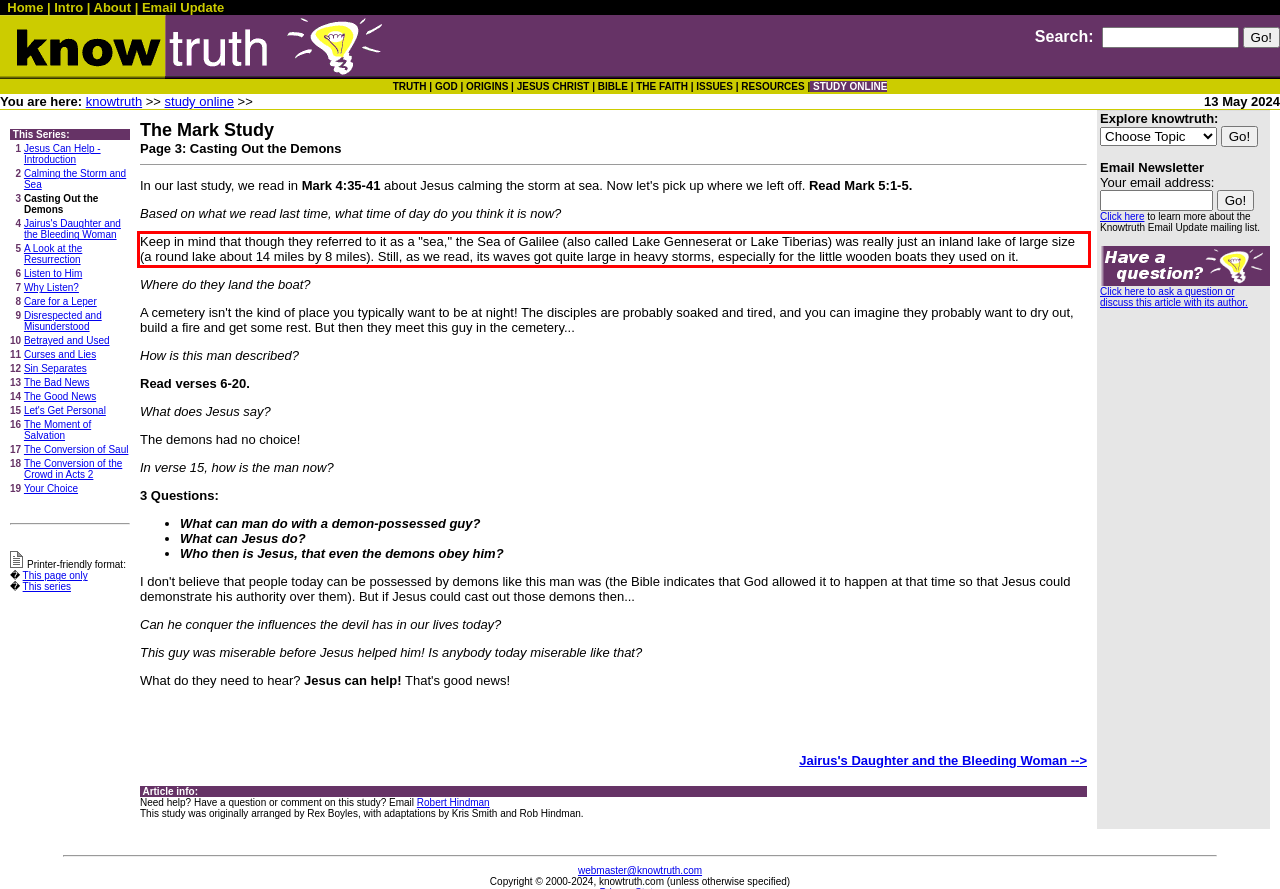Analyze the webpage screenshot and use OCR to recognize the text content in the red bounding box.

Keep in mind that though they referred to it as a "sea," the Sea of Galilee (also called Lake Genneserat or Lake Tiberias) was really just an inland lake of large size (a round lake about 14 miles by 8 miles). Still, as we read, its waves got quite large in heavy storms, especially for the little wooden boats they used on it.